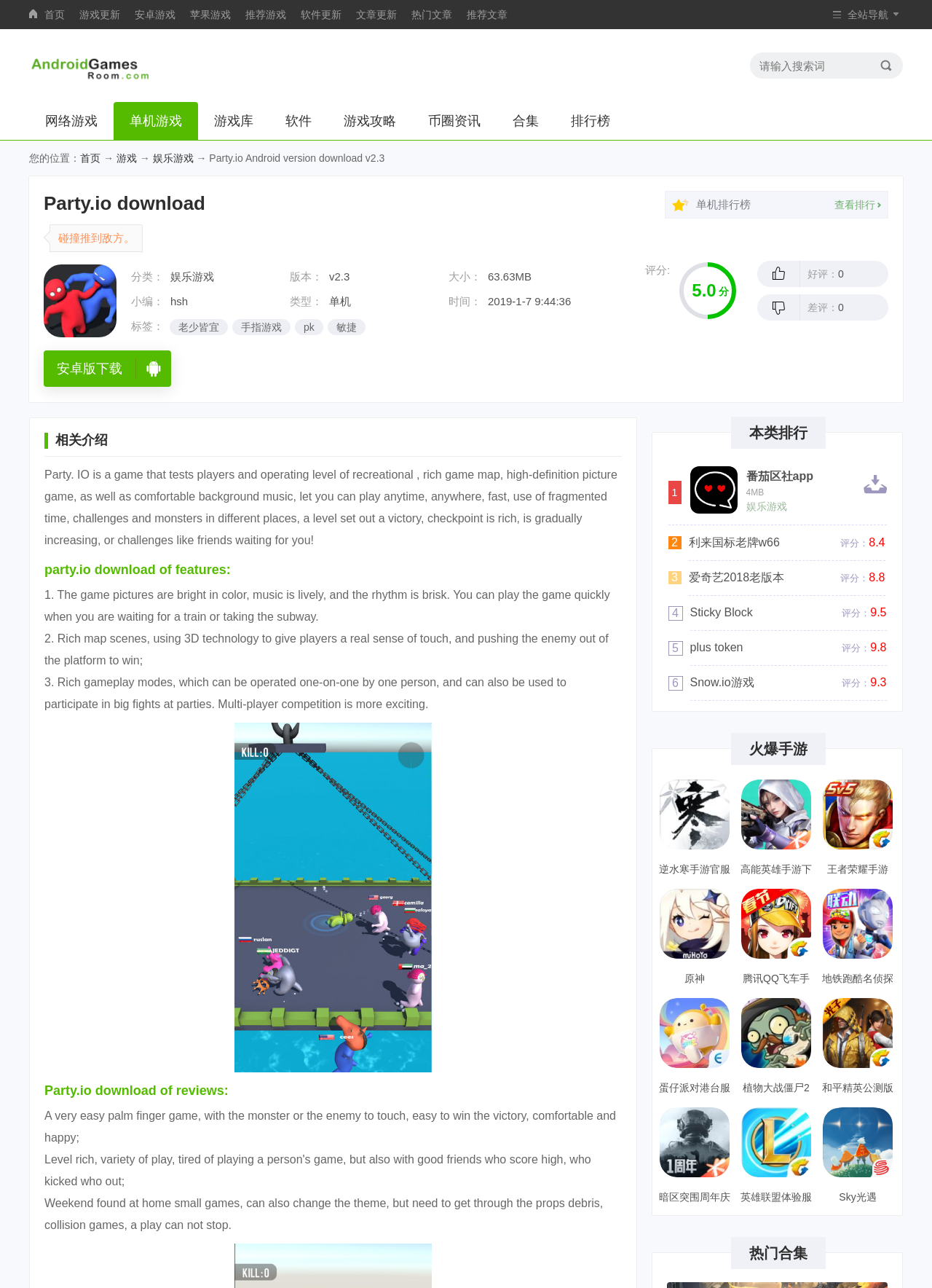What is the type of the game?
Kindly give a detailed and elaborate answer to the question.

The type of the game can be found in the details section of the game, where it is listed as '类型：单机'.